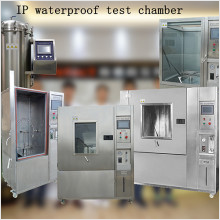Based on the image, please elaborate on the answer to the following question:
What is the purpose of the control panels?

The control panels are visible on the front of the chambers, and they are designed to facilitate the testing process, ensuring that the products meet required standards for waterproofing.